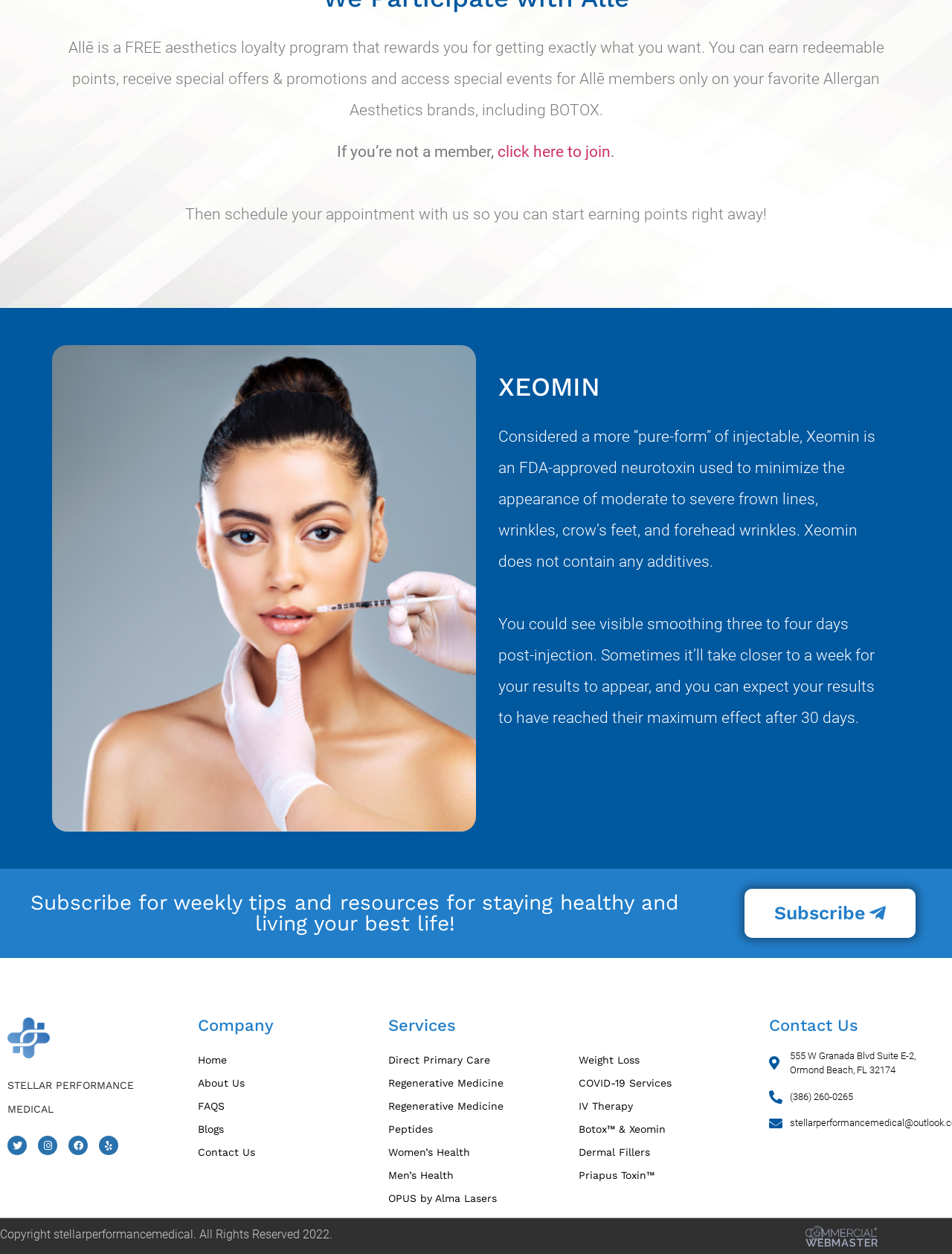Find the bounding box coordinates of the element to click in order to complete the given instruction: "contact us."

[0.808, 0.811, 0.992, 0.824]